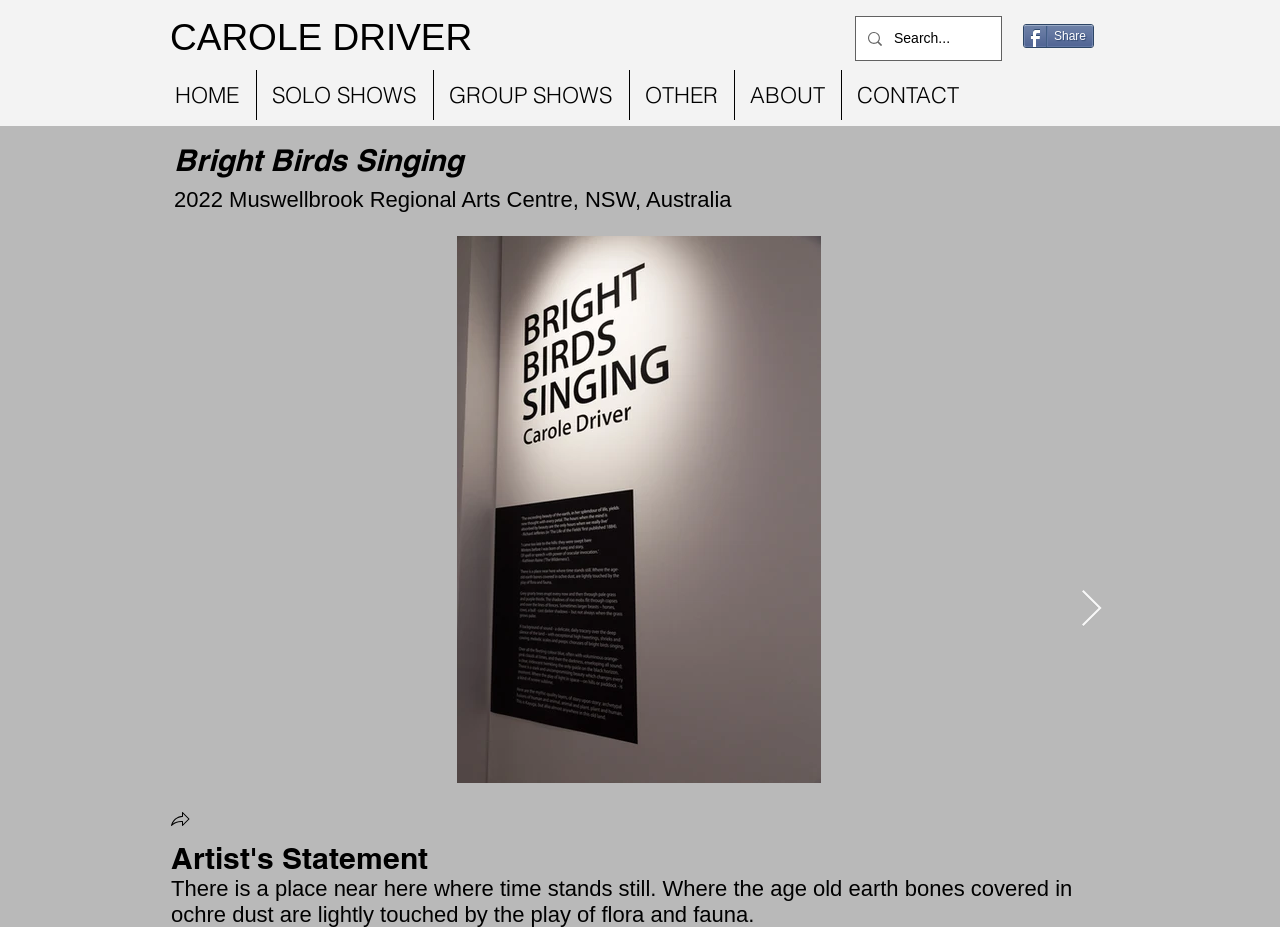Give a short answer using one word or phrase for the question:
What is the title of the exhibition?

Bright Birds Singing